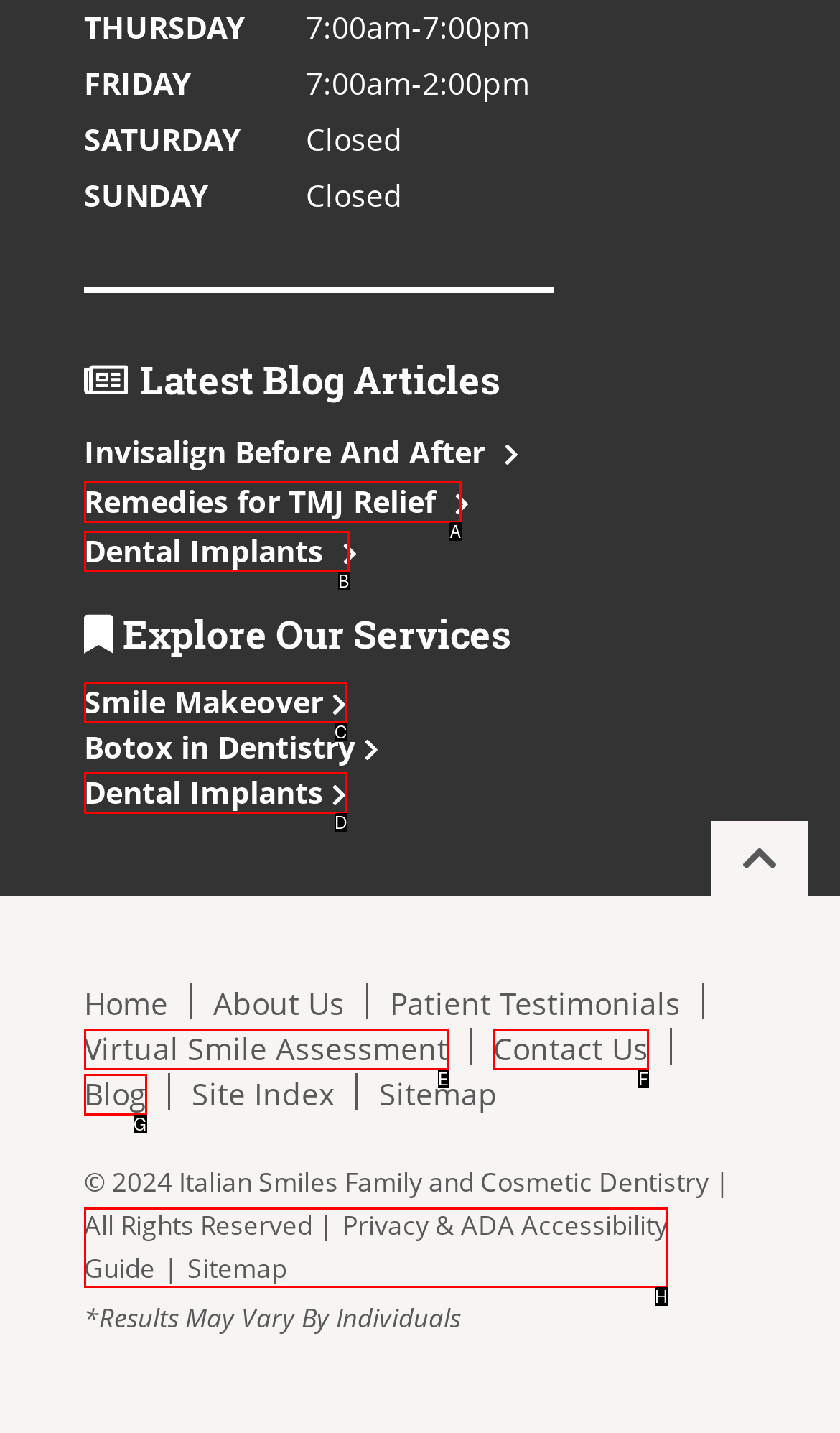Which HTML element fits the description: Privacy & ADA Accessibility Guide? Respond with the letter of the appropriate option directly.

H